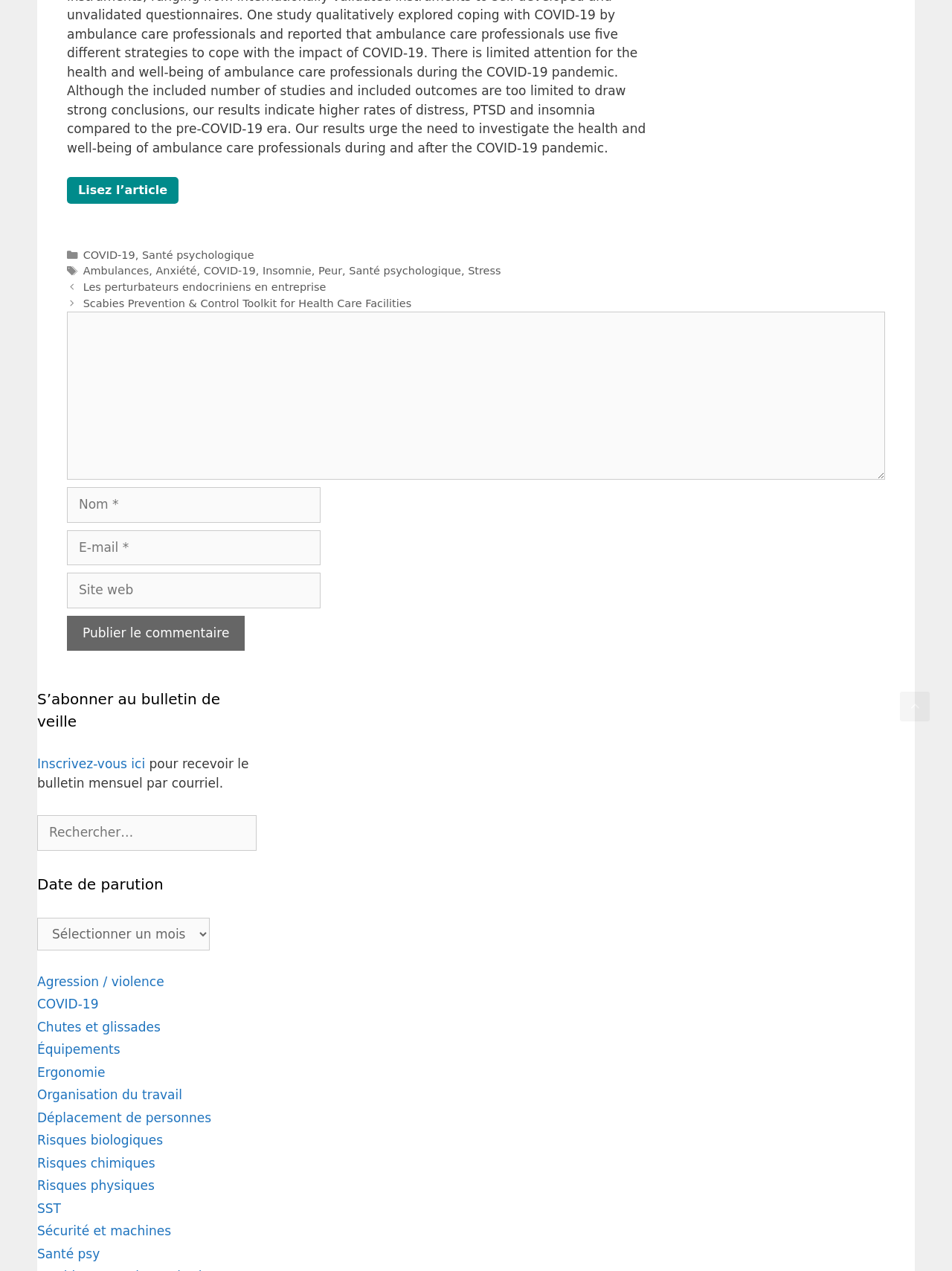Please indicate the bounding box coordinates of the element's region to be clicked to achieve the instruction: "Contact Centrica plc". Provide the coordinates as four float numbers between 0 and 1, i.e., [left, top, right, bottom].

None